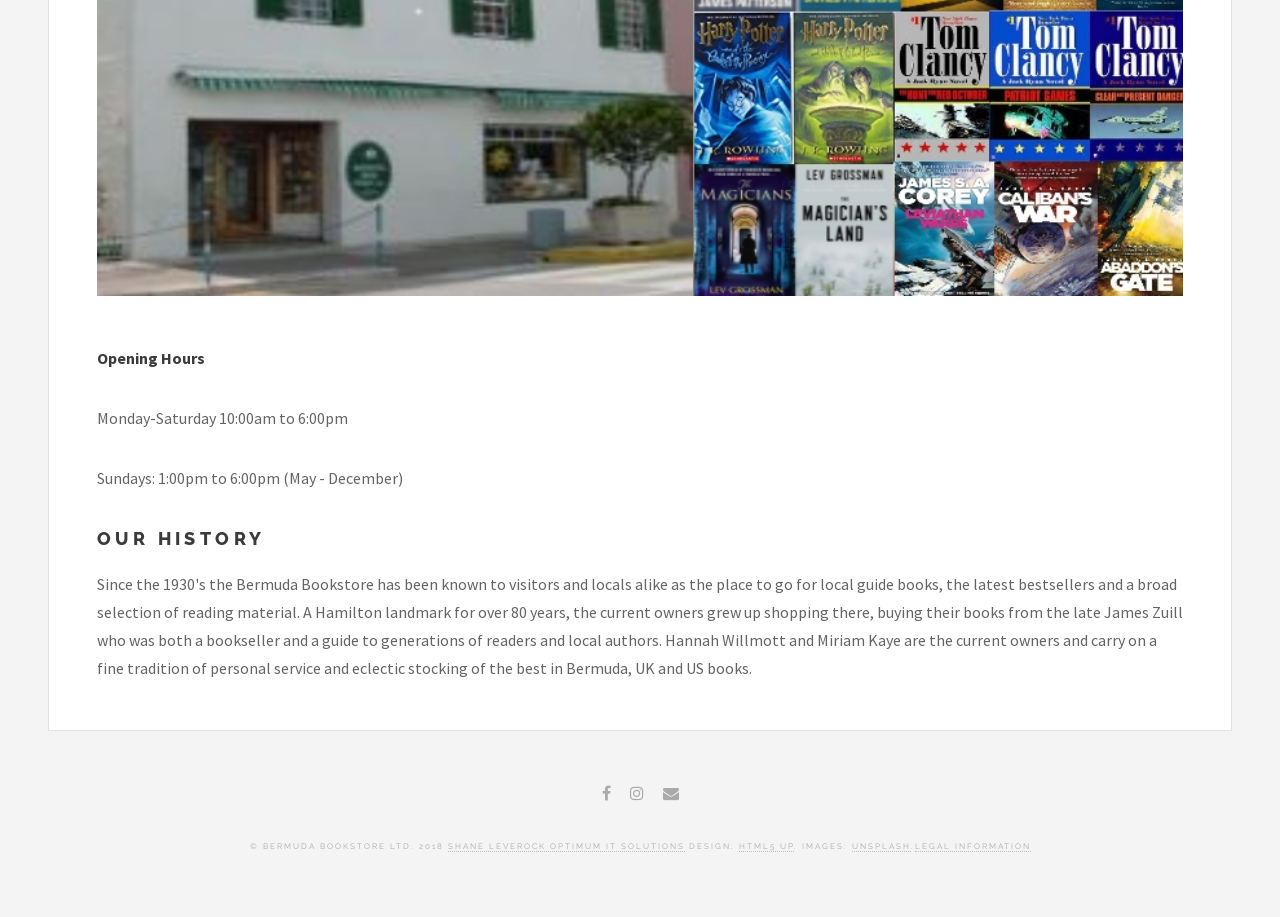Mark the bounding box of the element that matches the following description: "Legal Information".

[0.714, 0.917, 0.805, 0.929]